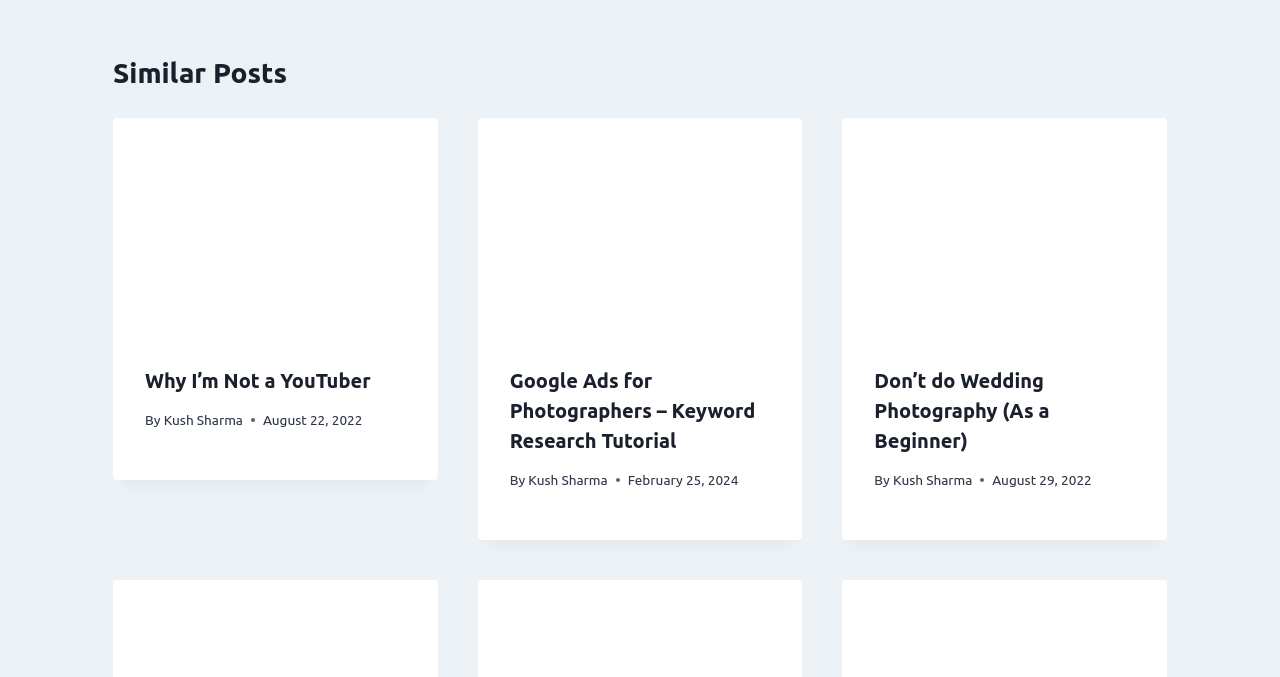Please answer the following query using a single word or phrase: 
Who is the author of the second article?

Kush Sharma